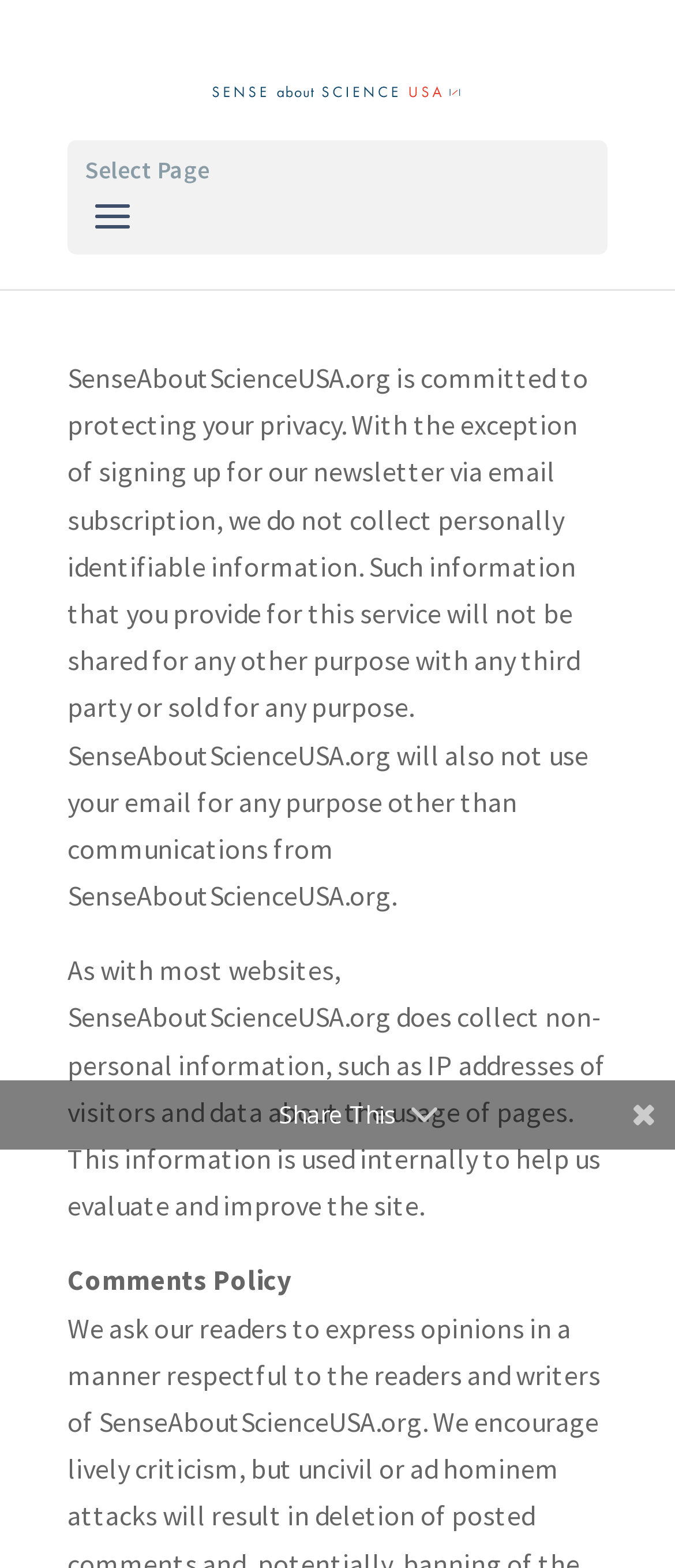What is the title of the section below the main text?
Please look at the screenshot and answer using one word or phrase.

Comments Policy